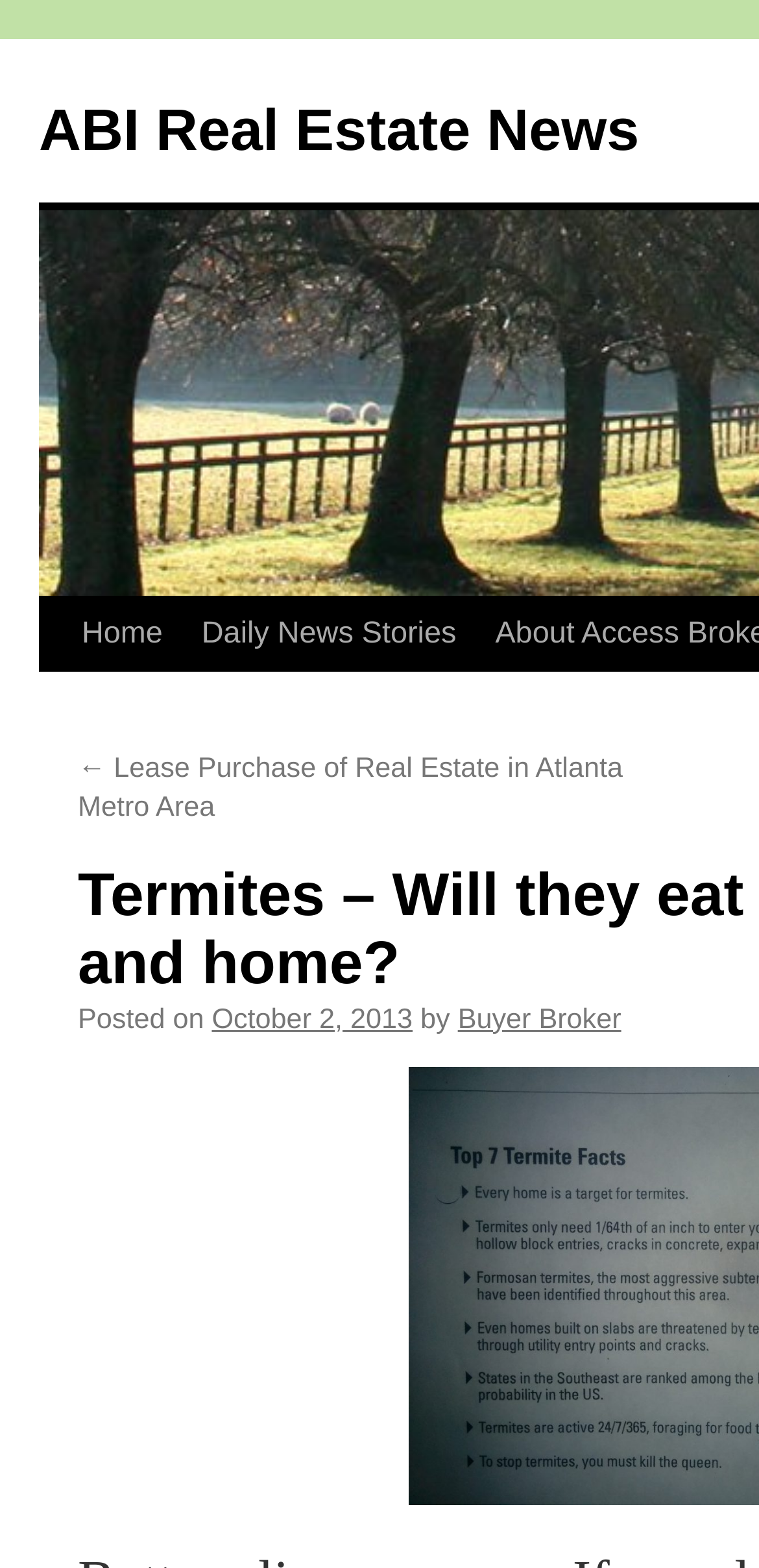Explain the features and main sections of the webpage comprehensively.

The webpage is about ABI Real Estate News, specifically discussing termites and their potential impact on homeowners. At the top-left corner, there is a link to "ABI Real Estate News". Below it, a "Skip to content" link is positioned. 

To the right of these links, a navigation menu is located, consisting of two links: "Home" and "Daily News Stories". The "Daily News Stories" link is followed by a sub-link "← Lease Purchase of Real Estate in Atlanta Metro Area", which is positioned slightly below. 

Below the navigation menu, an article is presented. The article's metadata is displayed, including the text "Posted on" followed by the date "October 2, 2013", and then the phrase "by" followed by the author "Buyer Broker".